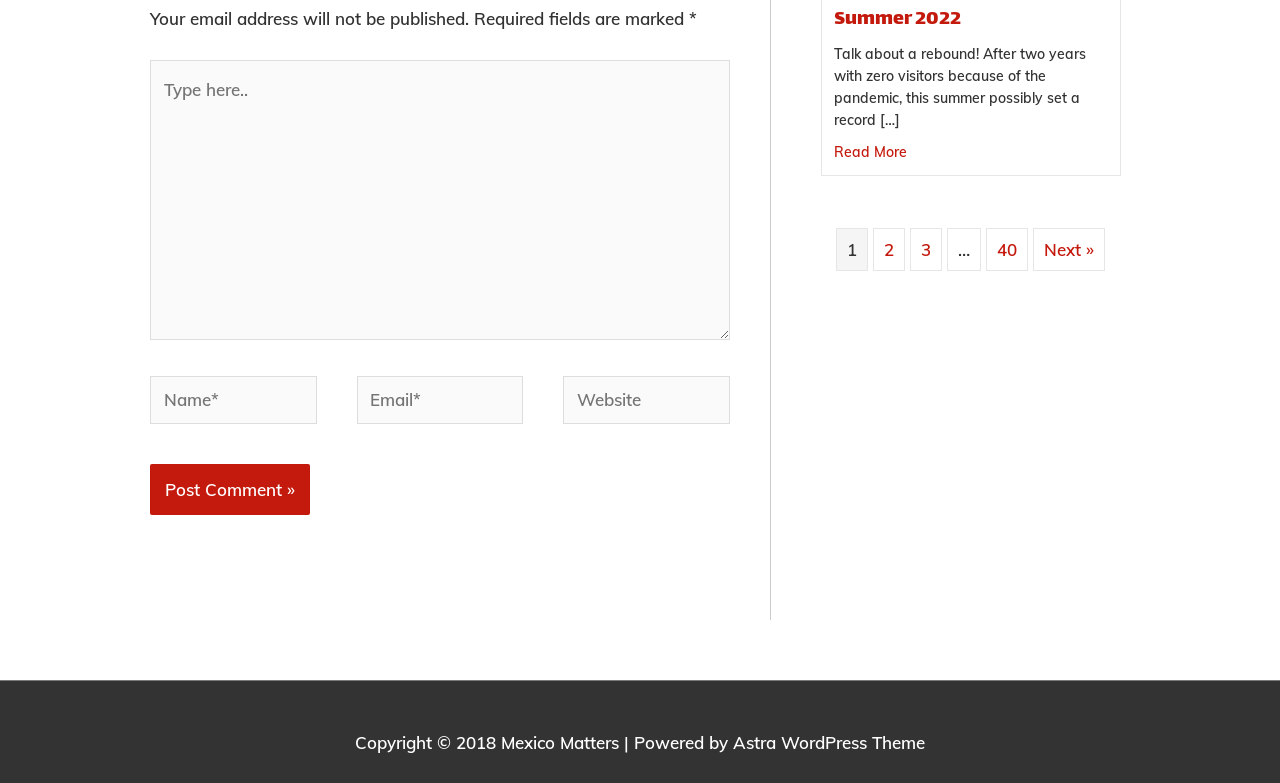Find the bounding box coordinates of the element's region that should be clicked in order to follow the given instruction: "Enter your name". The coordinates should consist of four float numbers between 0 and 1, i.e., [left, top, right, bottom].

[0.117, 0.48, 0.247, 0.542]